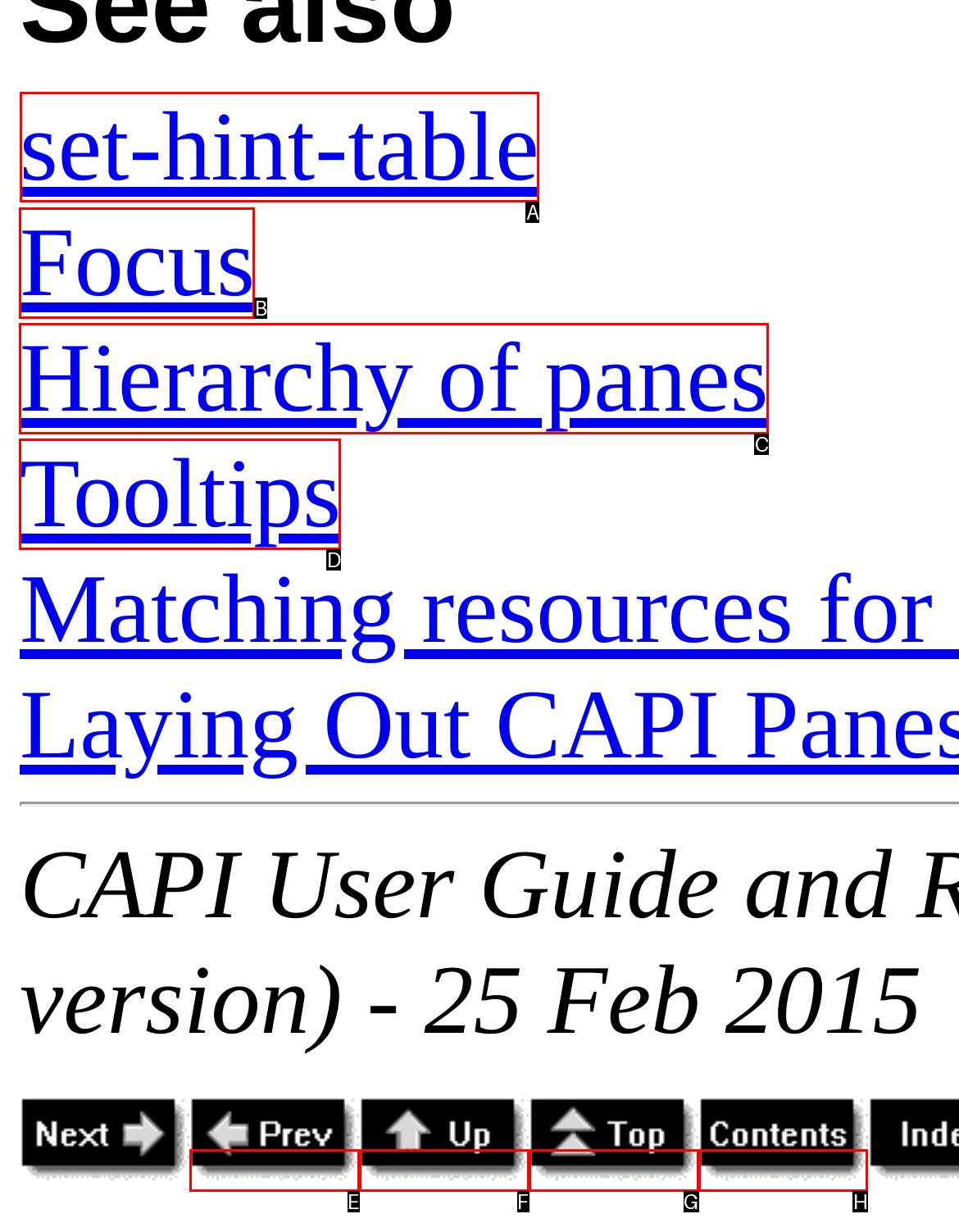Determine which element should be clicked for this task: Read more about digitalondemand
Answer with the letter of the selected option.

None